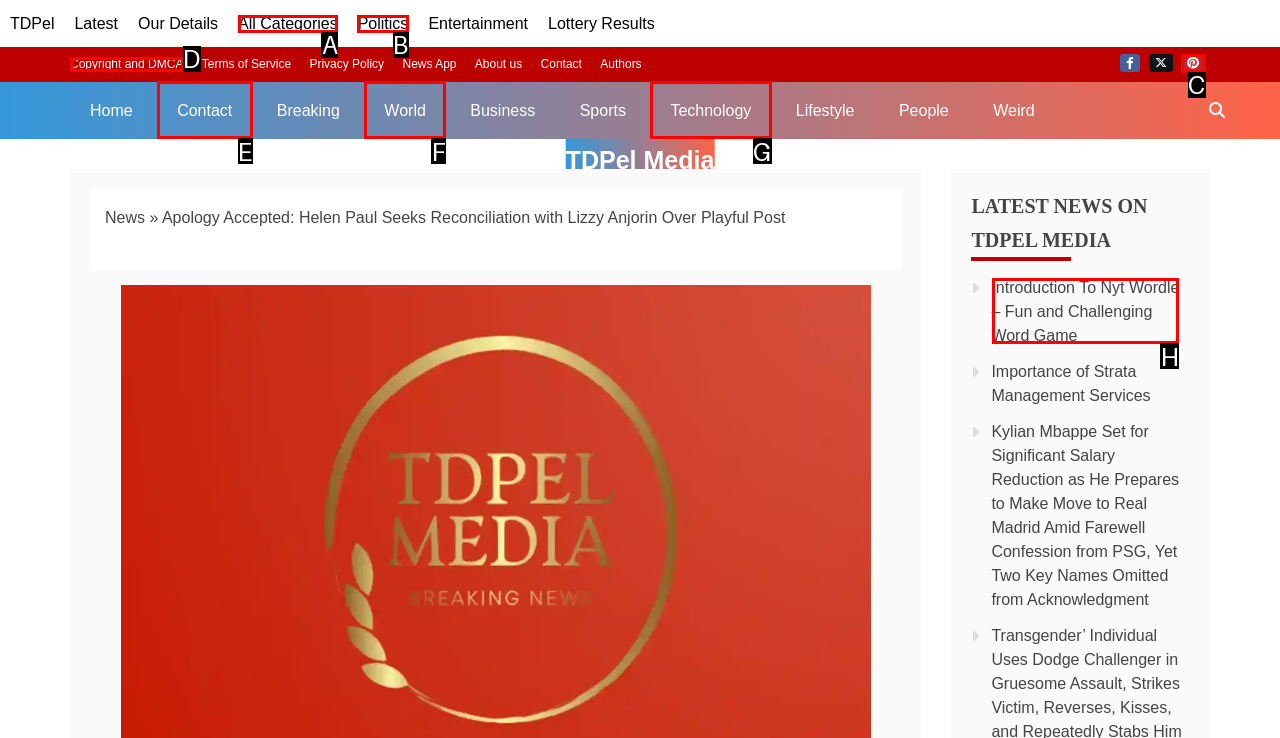Tell me which one HTML element I should click to complete the following task: visit Introduction To Nyt Wordle article Answer with the option's letter from the given choices directly.

H